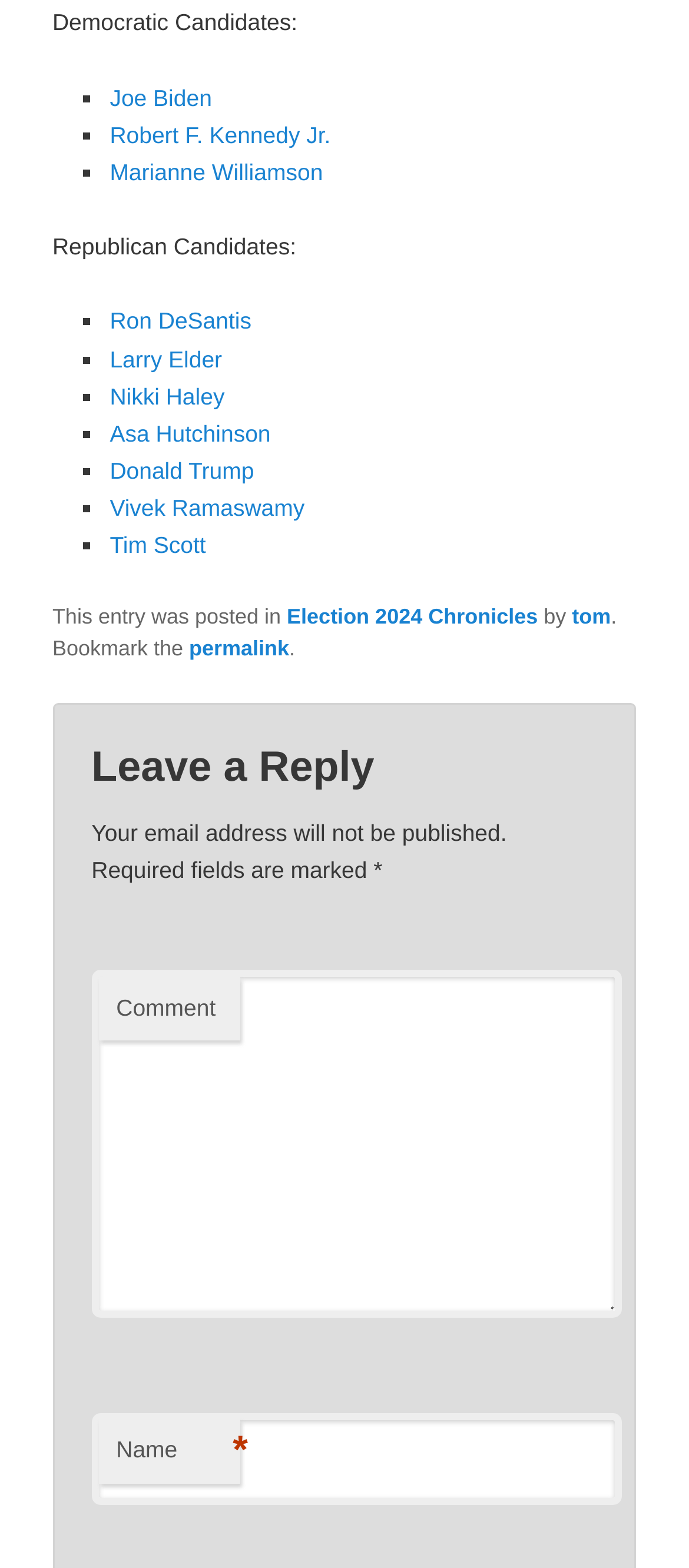Respond to the question with just a single word or phrase: 
What is the last name of the first republican candidate?

DeSantis